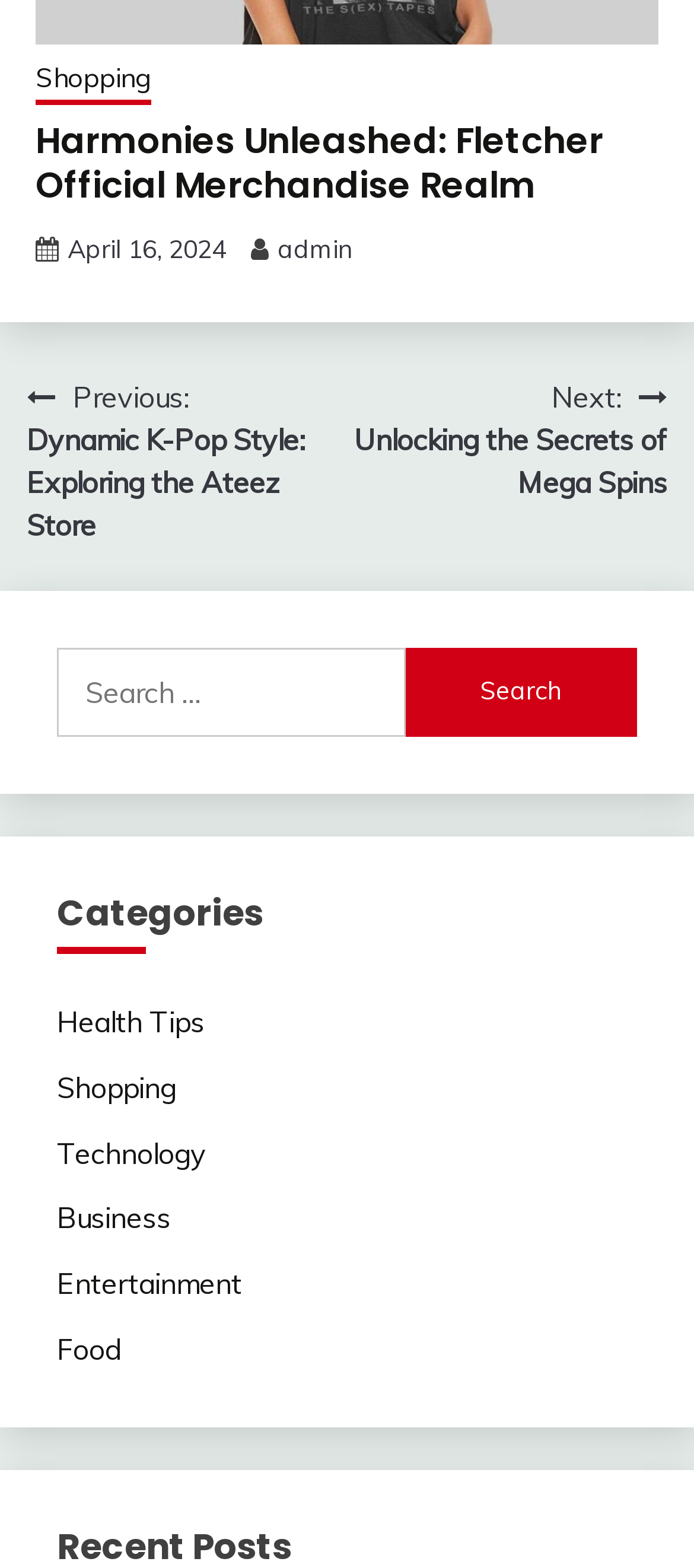Locate the bounding box coordinates for the element described below: "Food". The coordinates must be four float values between 0 and 1, formatted as [left, top, right, bottom].

[0.082, 0.849, 0.174, 0.872]